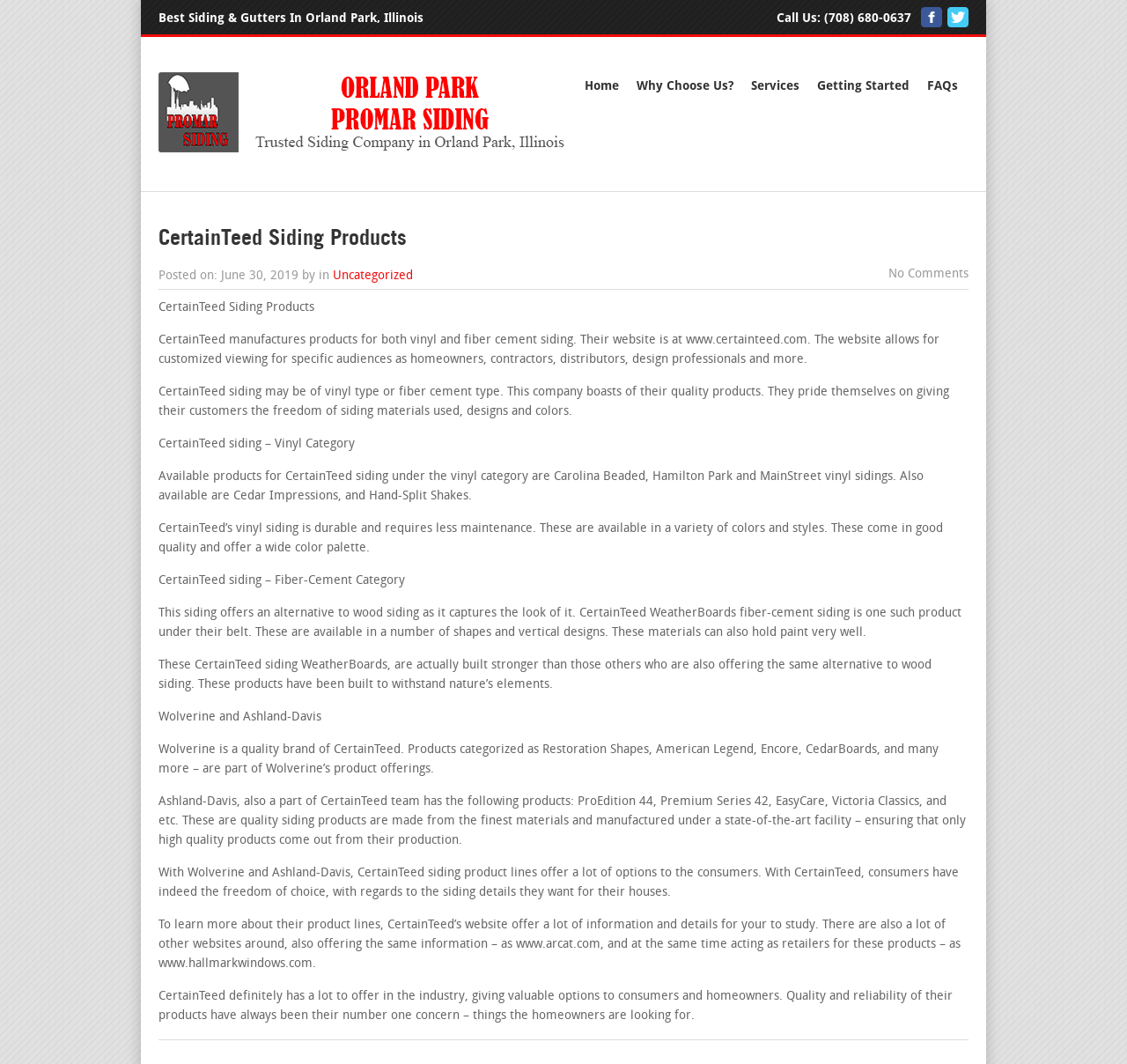Examine the image and give a thorough answer to the following question:
What is the phone number to call for Orland Park Promar Siding?

The phone number can be found in the top section of the webpage, next to the 'Call Us:' text, as a link with the phone number '(708) 680-0637'.